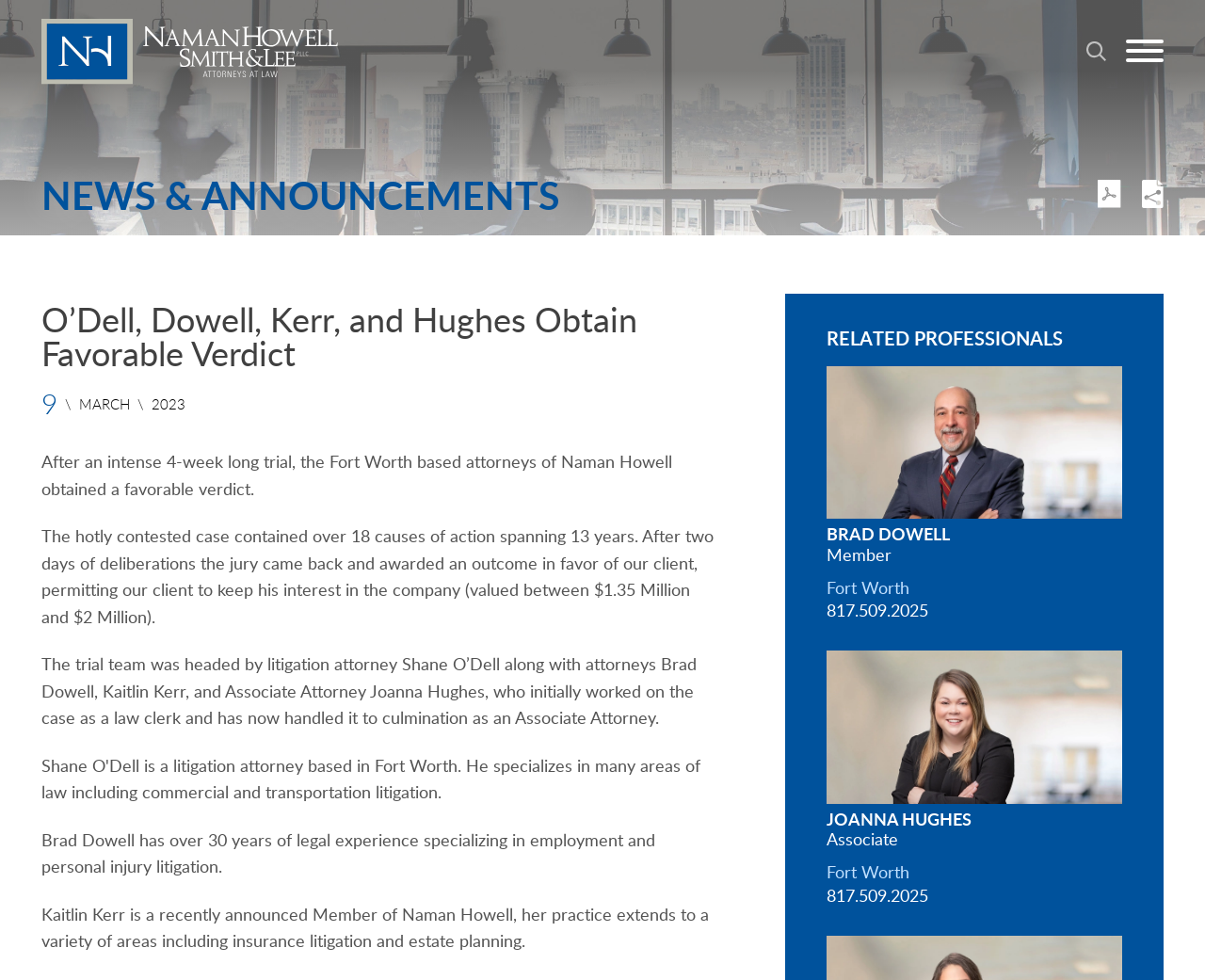Could you determine the bounding box coordinates of the clickable element to complete the instruction: "Share the article"? Provide the coordinates as four float numbers between 0 and 1, i.e., [left, top, right, bottom].

[0.948, 0.2, 0.966, 0.217]